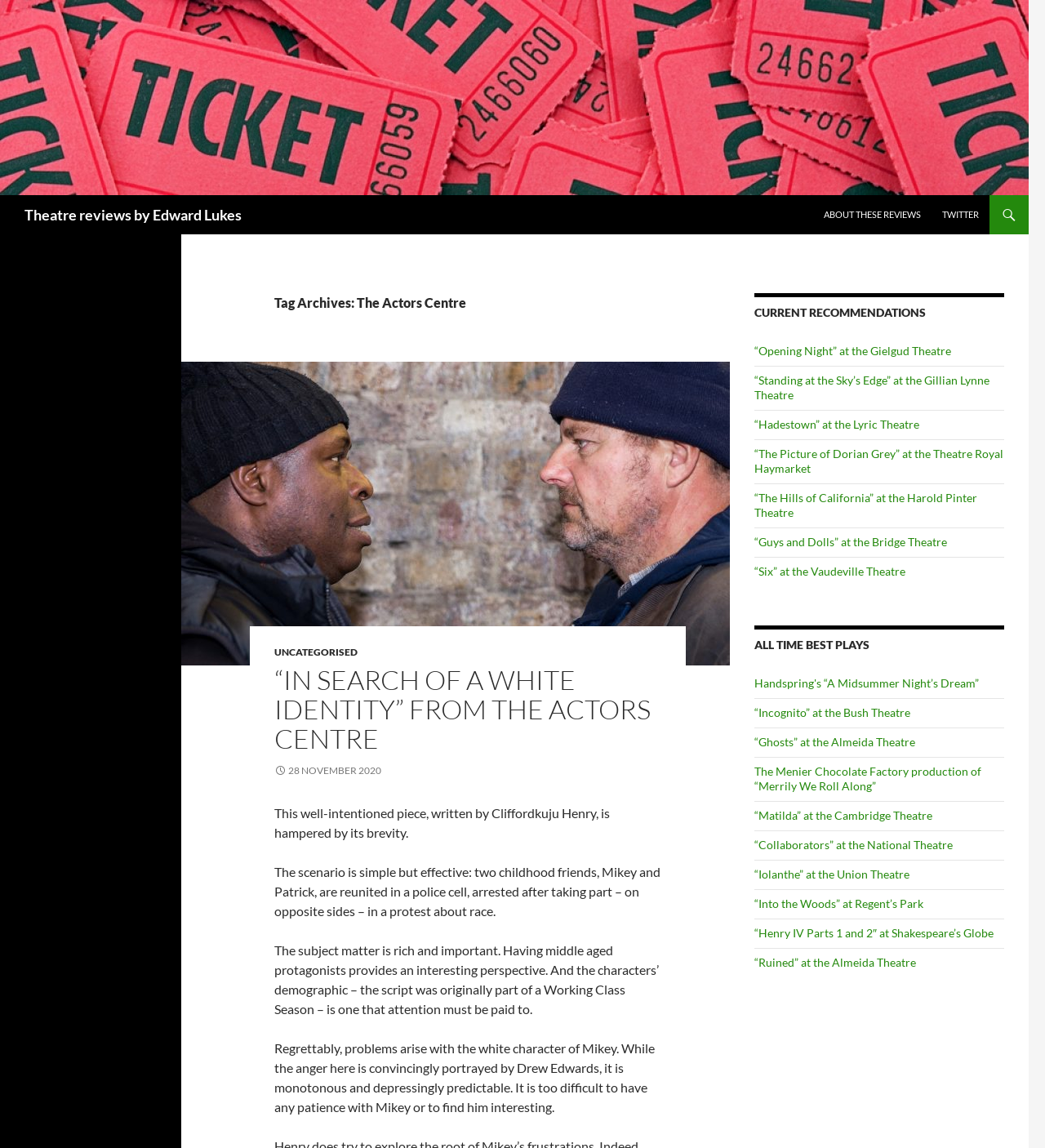Locate the bounding box coordinates of the element to click to perform the following action: 'click on the link 'Eggs''. The coordinates should be given as four float values between 0 and 1, in the form of [left, top, right, bottom].

None